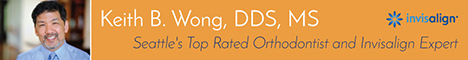Answer with a single word or phrase: 
What is the color of the background?

Orange